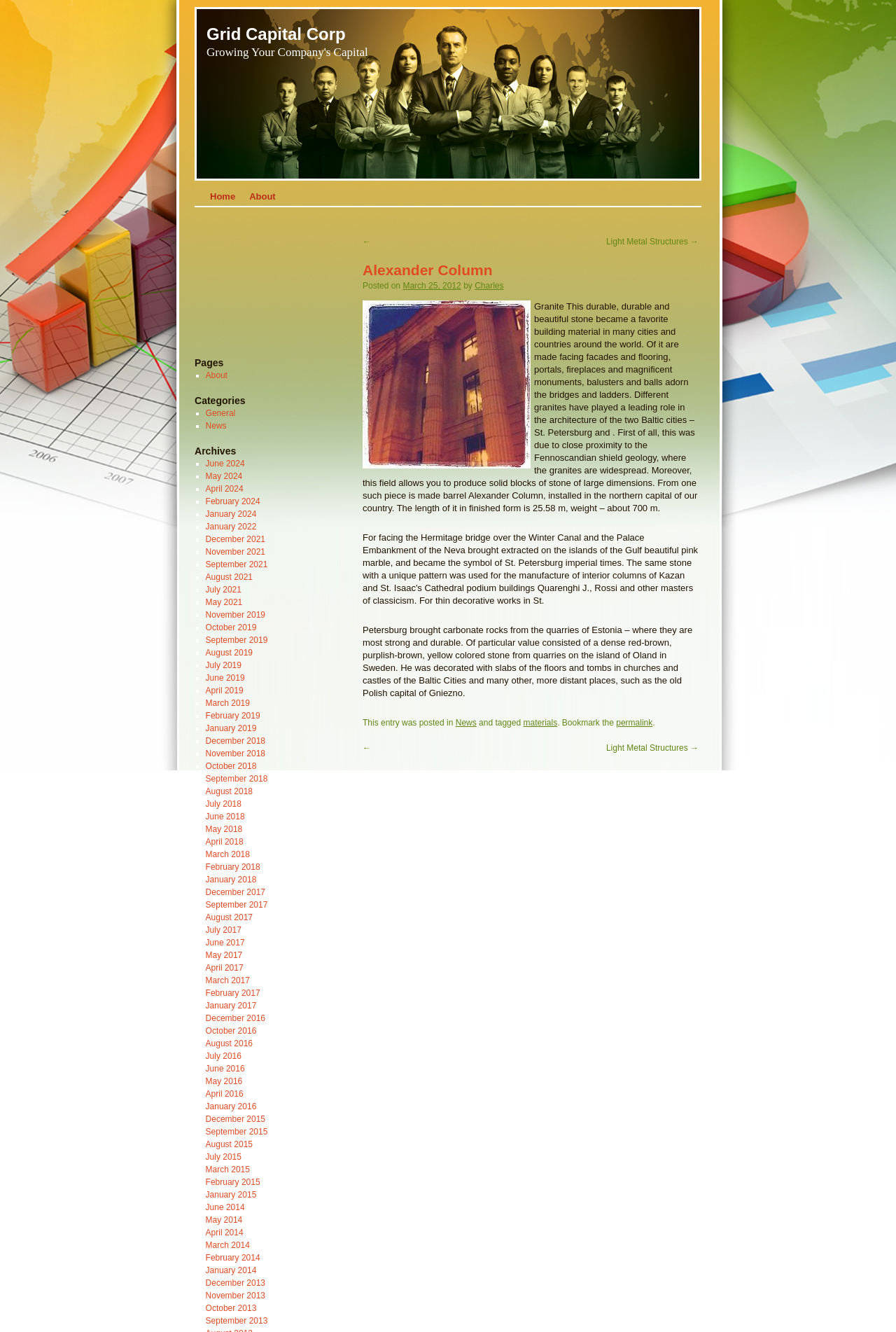Specify the bounding box coordinates of the area to click in order to follow the given instruction: "Go to the 'Archives' section."

[0.217, 0.334, 0.373, 0.343]